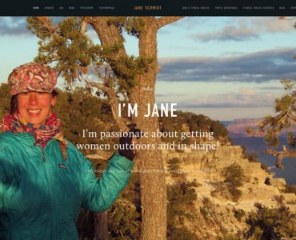What is the scenery behind Jane?
Based on the image, give a concise answer in the form of a single word or short phrase.

Mountains and trees